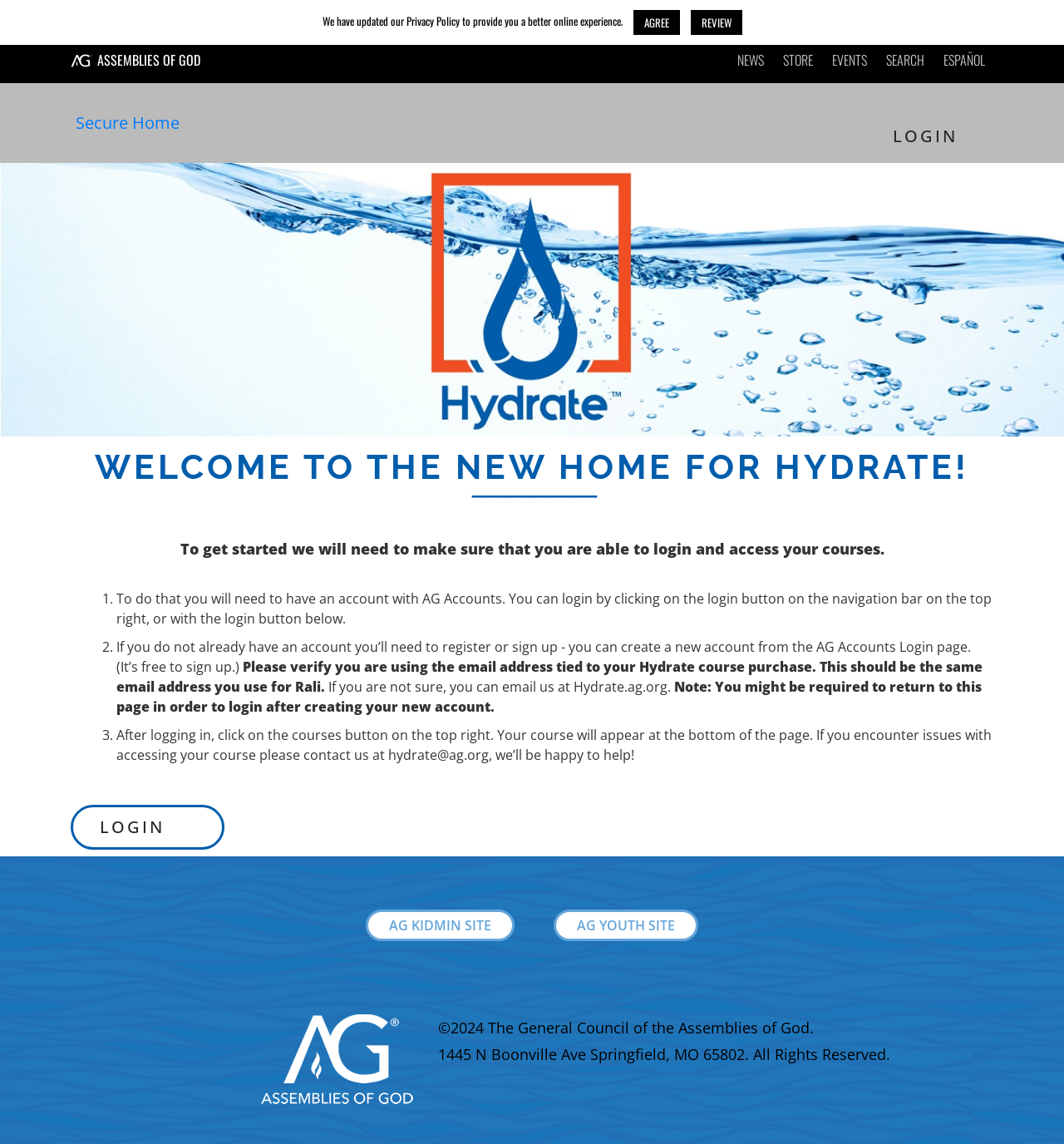Identify the bounding box coordinates for the UI element that matches this description: "Agree".

[0.595, 0.009, 0.639, 0.031]